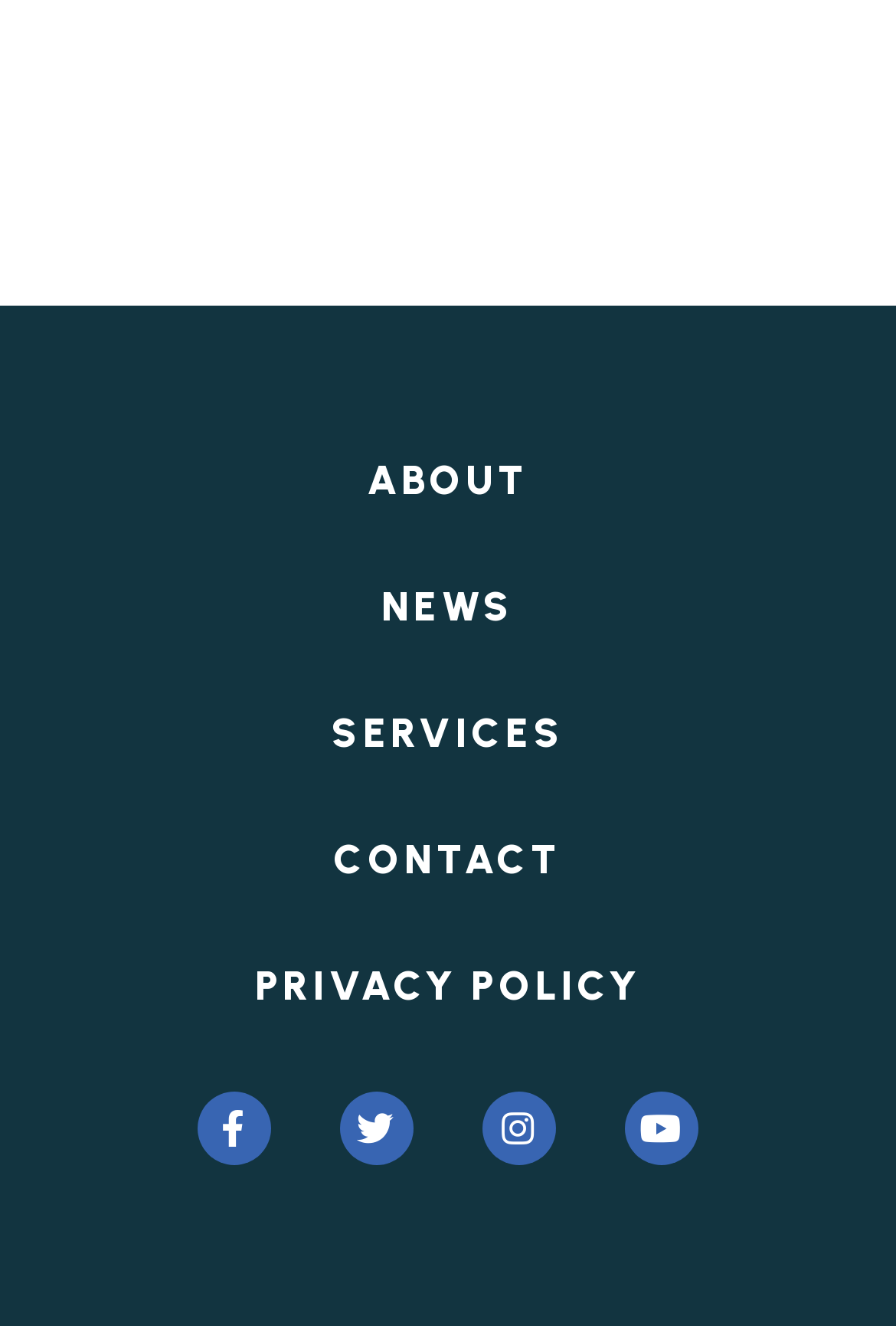From the webpage screenshot, predict the bounding box coordinates (top-left x, top-left y, bottom-right x, bottom-right y) for the UI element described here: Privacy Policy

[0.285, 0.698, 0.715, 0.793]